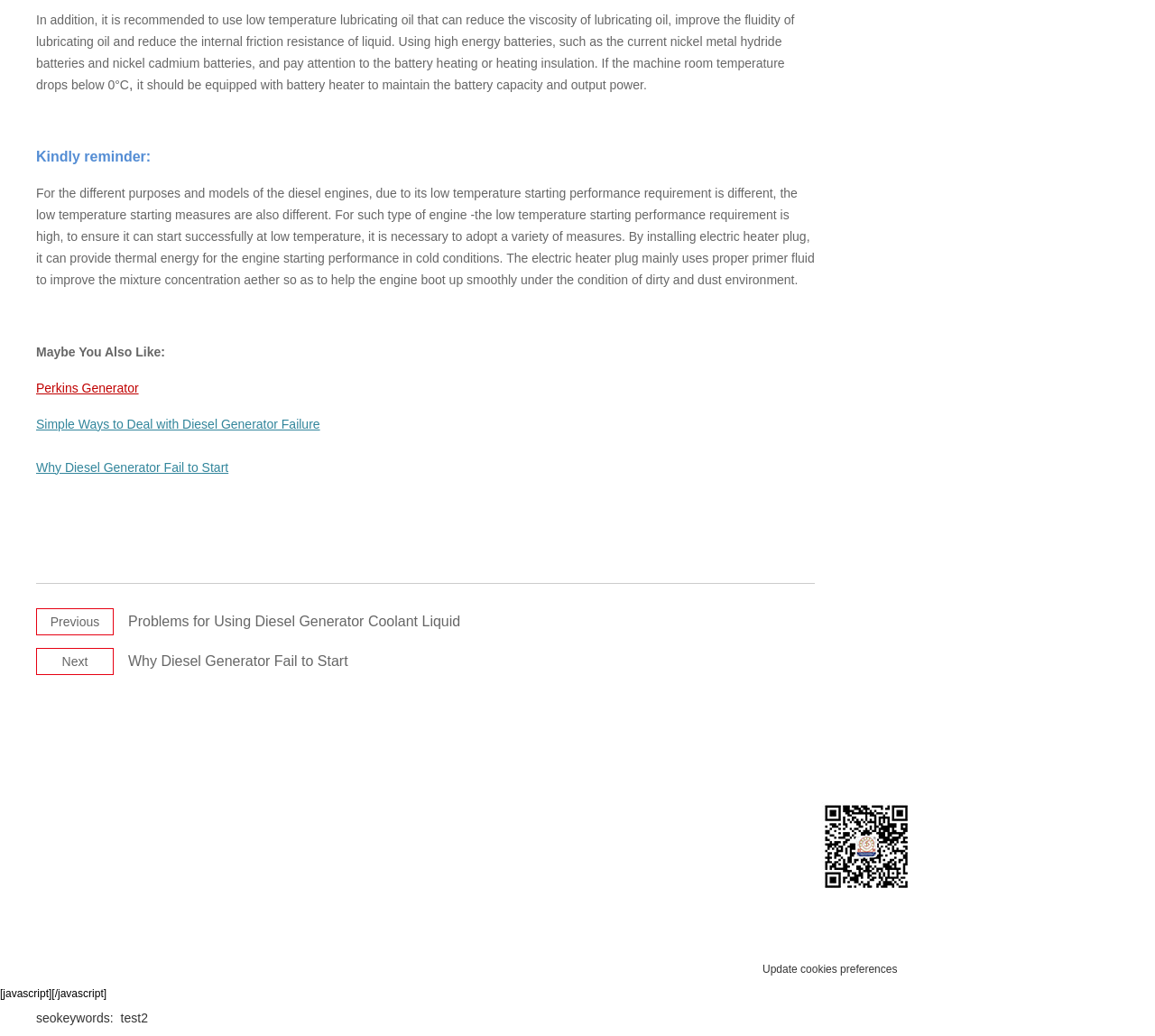Given the element description "News" in the screenshot, predict the bounding box coordinates of that UI element.

[0.109, 0.806, 0.188, 0.838]